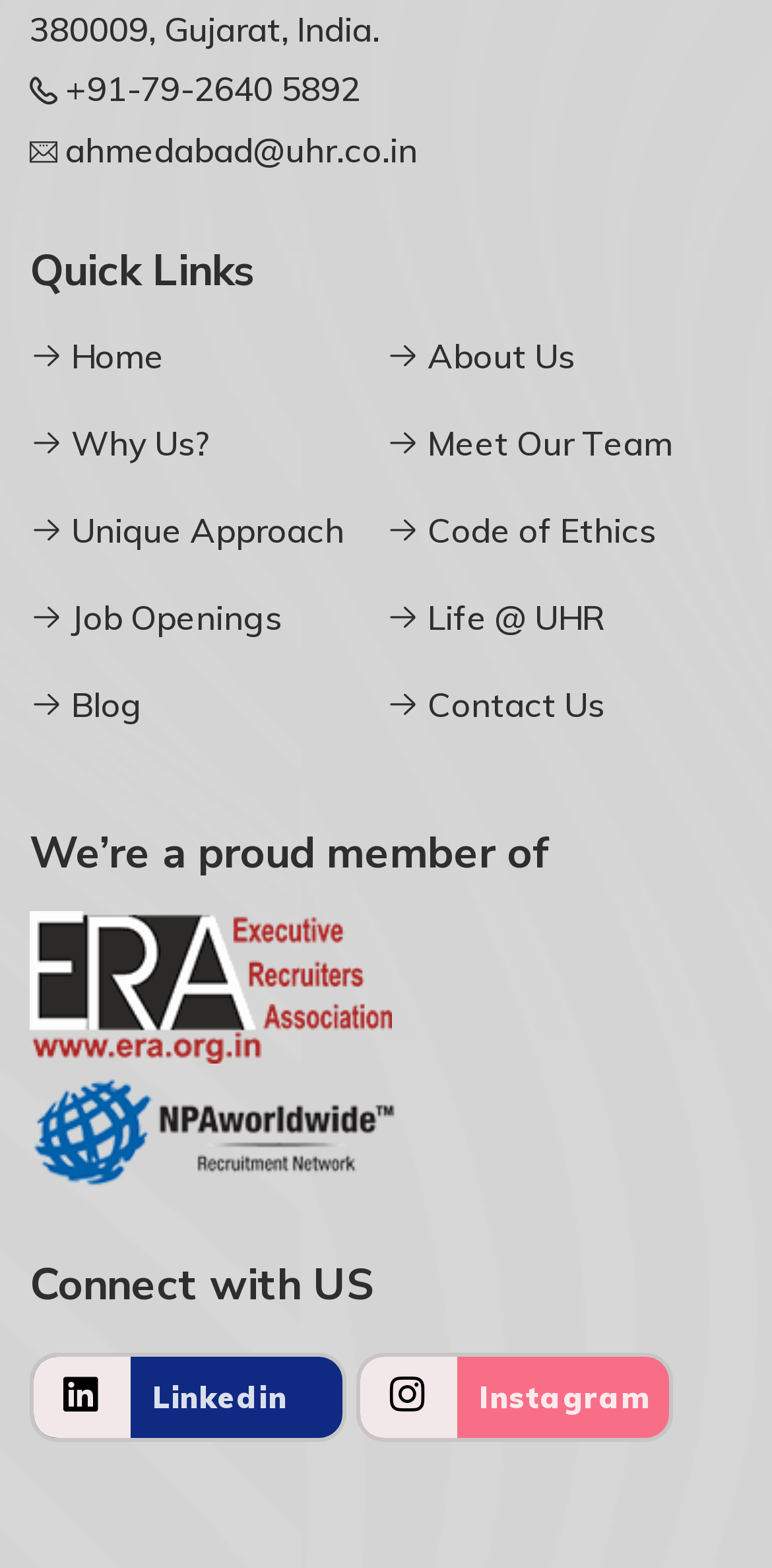Based on the description "ahmedabad@uhr.co.in", find the bounding box of the specified UI element.

[0.085, 0.078, 0.541, 0.114]